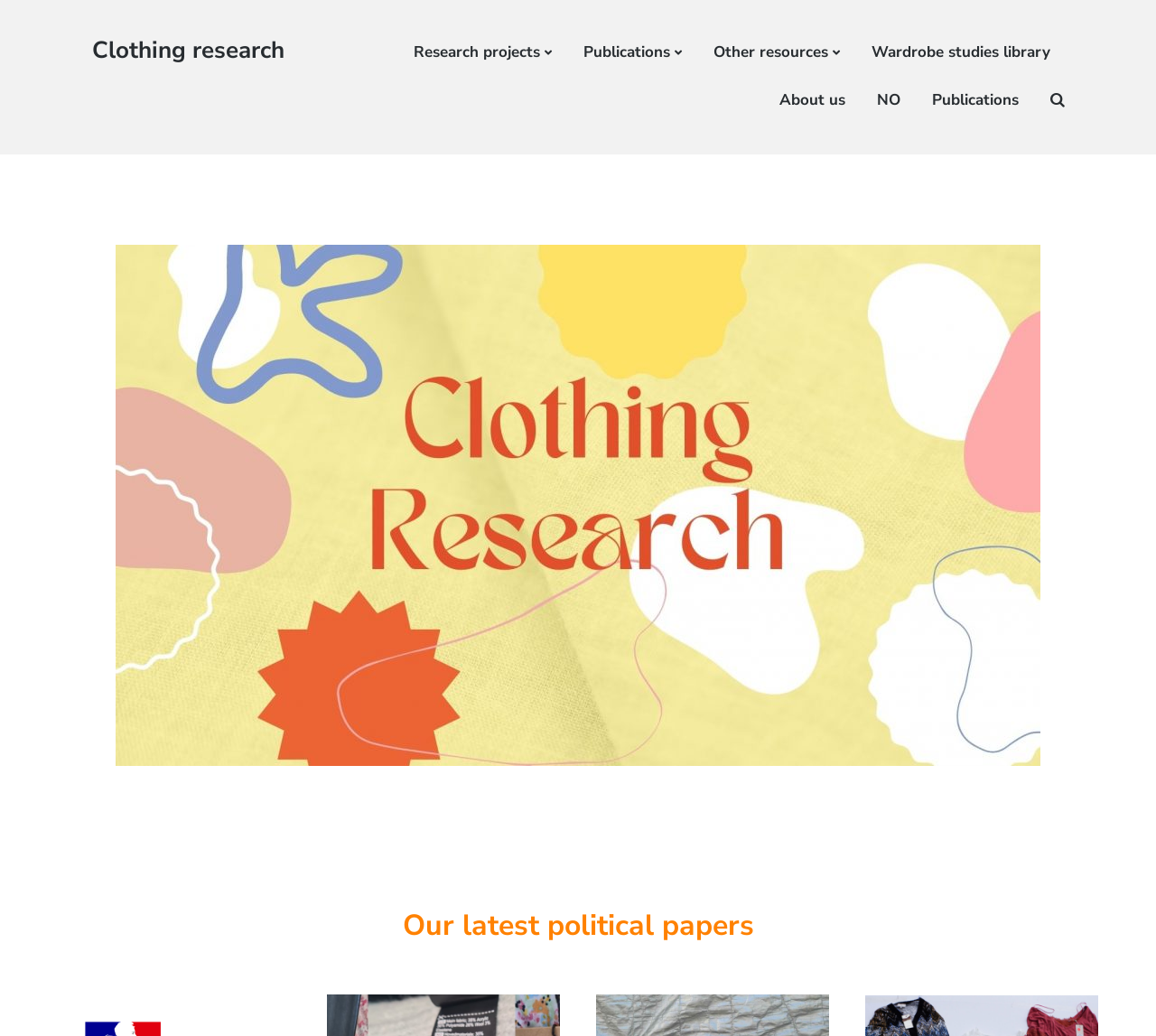Create a detailed summary of all the visual and textual information on the webpage.

The webpage is titled "Home - Clothing research" and appears to be a hub for research-related resources. At the top, there are five links in a row, including "Clothing research", "Research projects", "Publications", "Other resources", and "Wardrobe studies library". These links are positioned horizontally, with "Clothing research" on the left and "Wardrobe studies library" on the right.

Below these links, there are three more links: "About us", "NO", and "Publications". These links are positioned in a similar horizontal arrangement, with "About us" on the left and "Publications" on the right.

The main content of the page is a large figure that takes up most of the page, spanning from the top-left to the bottom-right. Within this figure, there is a heading titled "Our latest political papers", positioned near the bottom of the figure.